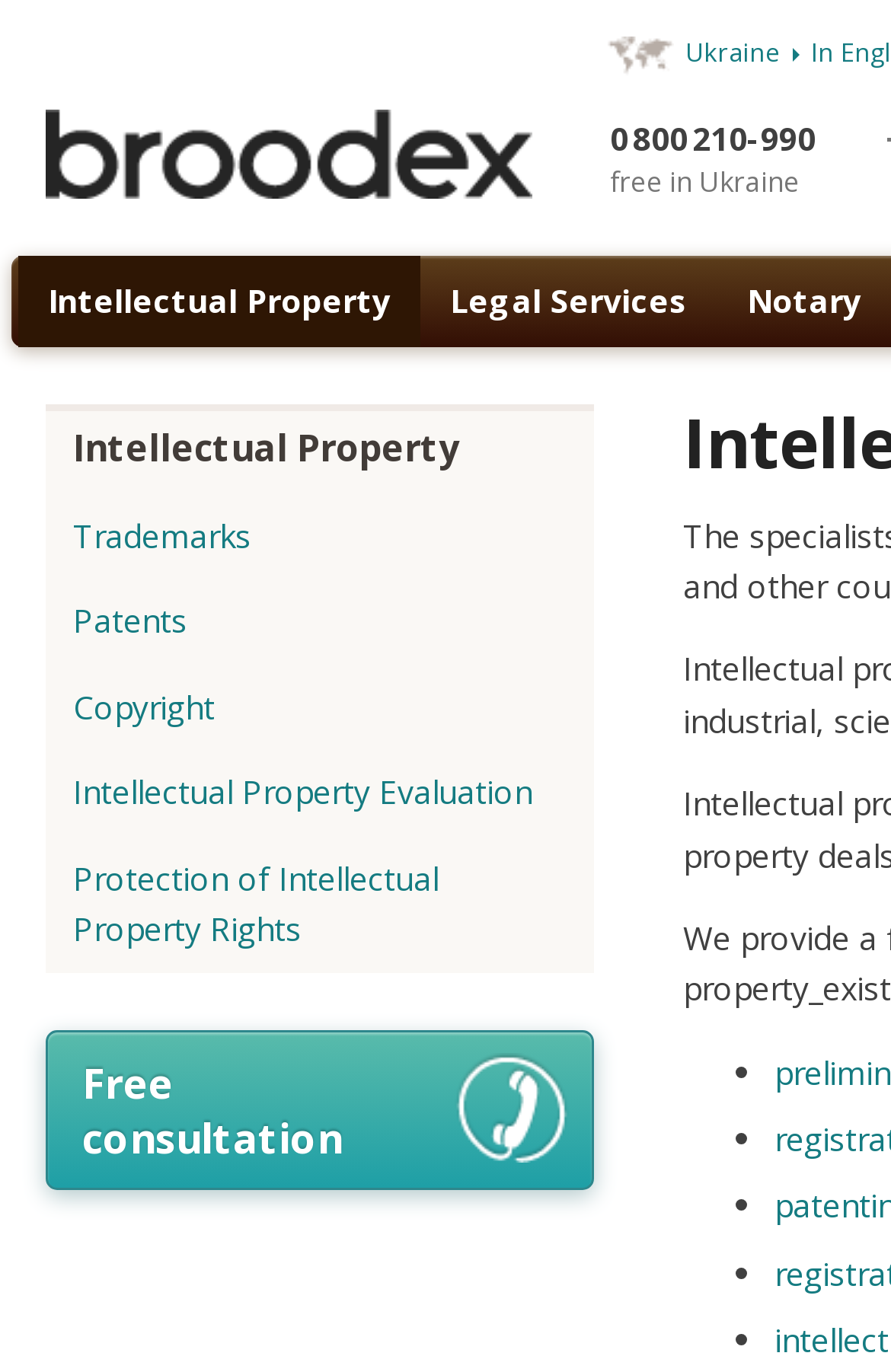Identify the bounding box for the described UI element. Provide the coordinates in (top-left x, top-left y, bottom-right x, bottom-right y) format with values ranging from 0 to 1: Legal Services

[0.472, 0.186, 0.805, 0.252]